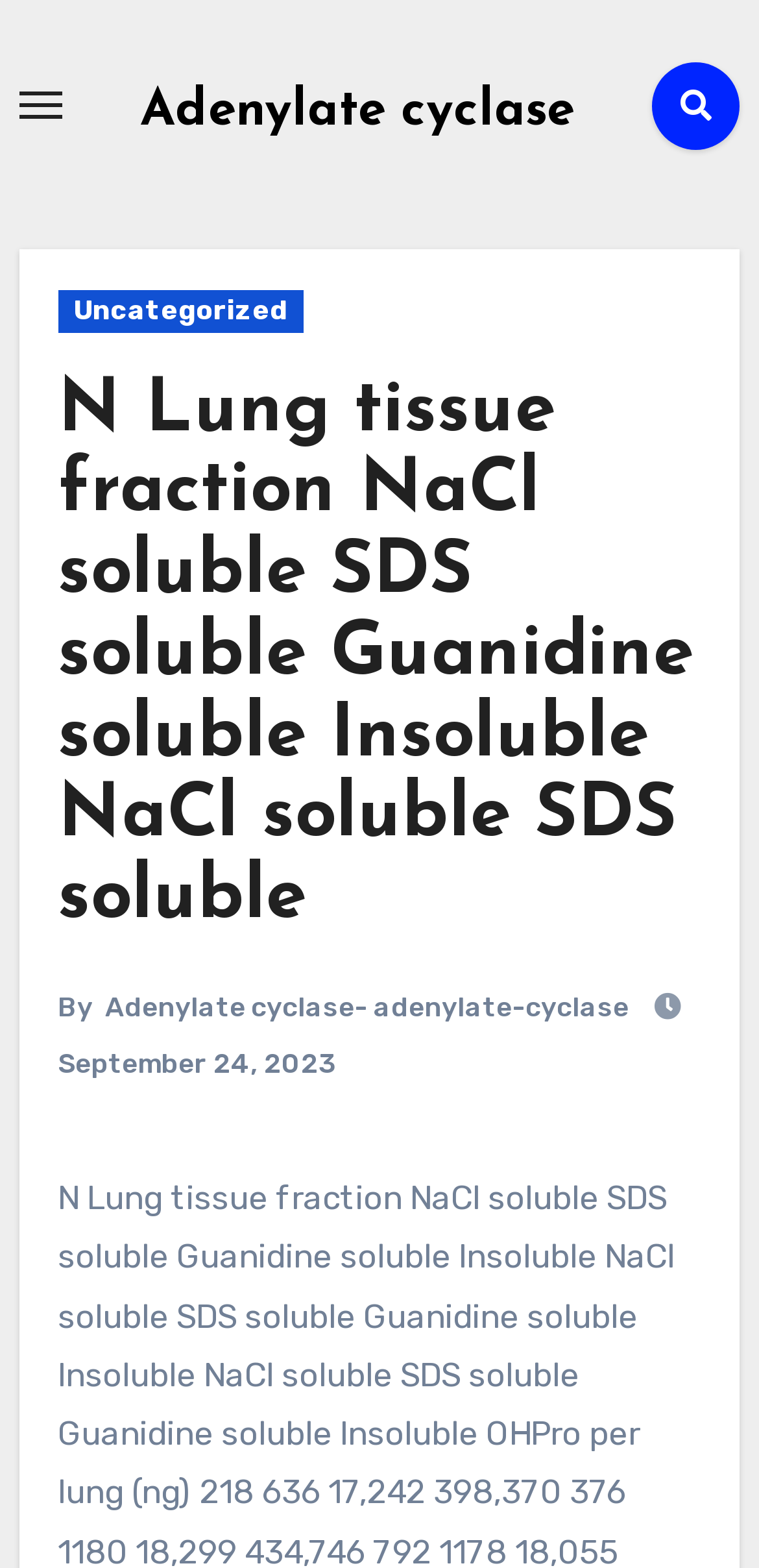What is the text next to the 'By' label?
Refer to the image and respond with a one-word or short-phrase answer.

Adenylate cyclase- adenylate-cyclase